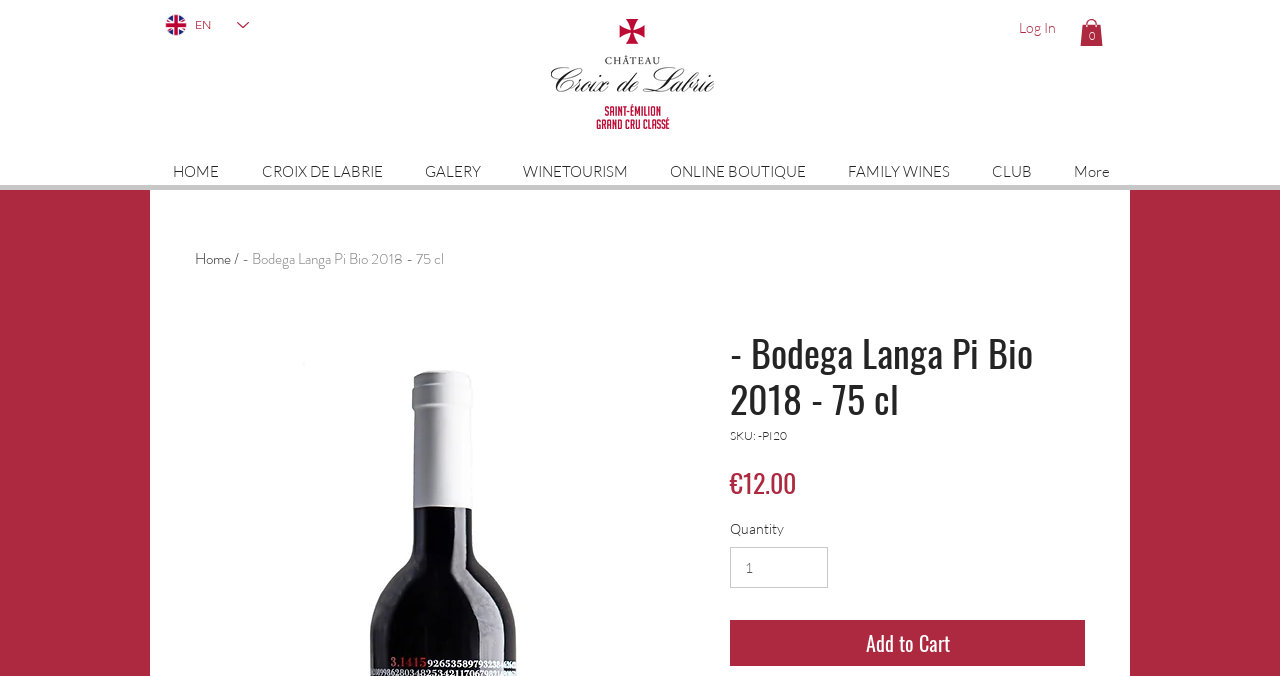Please locate the bounding box coordinates for the element that should be clicked to achieve the following instruction: "Log in". Ensure the coordinates are given as four float numbers between 0 and 1, i.e., [left, top, right, bottom].

[0.785, 0.018, 0.836, 0.065]